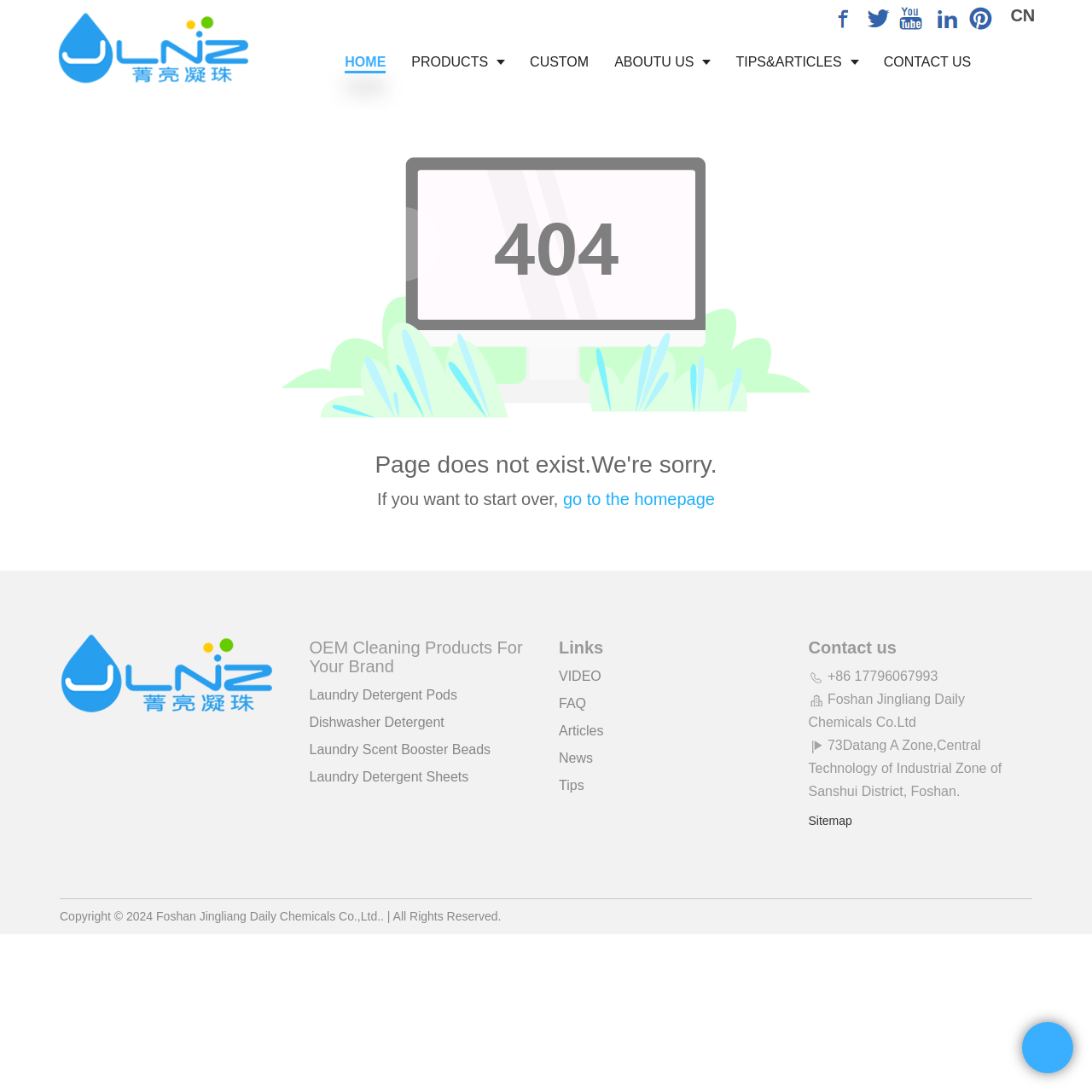What is the phone number for contact?
Look at the webpage screenshot and answer the question with a detailed explanation.

The phone number can be found in the bottom-right corner of the webpage, under the 'Contact us' section. The static text element with the phone number is located next to the 'Contact us' text.